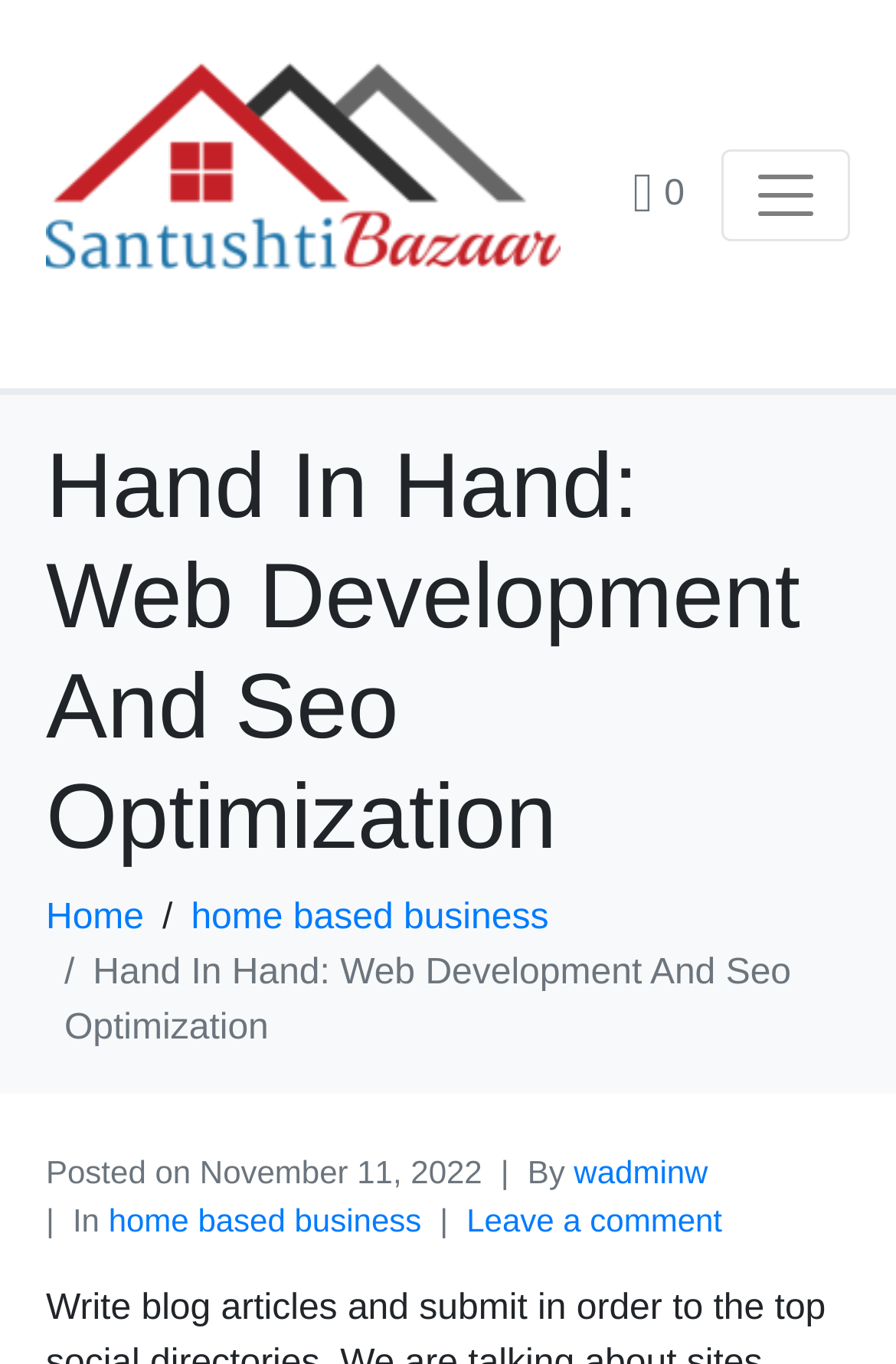Identify the bounding box coordinates of the section that should be clicked to achieve the task described: "View the post details".

[0.051, 0.317, 0.949, 0.641]